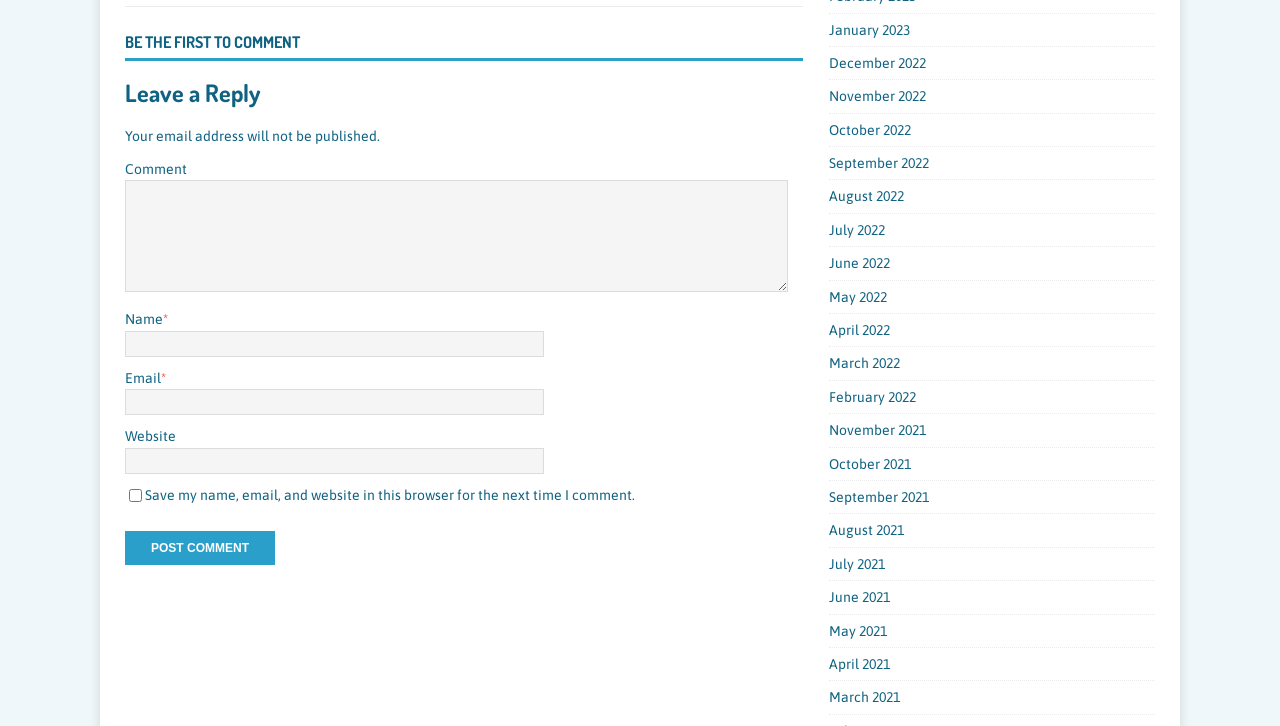How many links are there for archiving posts by month?
Carefully analyze the image and provide a thorough answer to the question.

I counted the number of links with month and year labels, such as 'January 2023', 'December 2022', and so on, and found that there are 24 links in total.